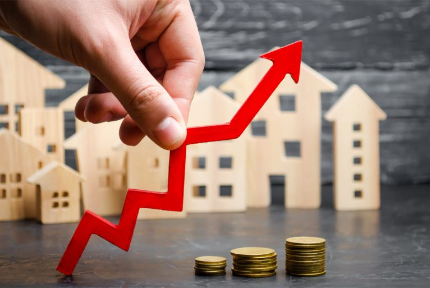Offer an in-depth description of the image.

The image depicts a hand holding a vibrant red upward-trending graph, symbolizing growth and success in real estate investment. In the foreground, neatly stacked coins suggest financial gain and savings, while a backdrop of wooden house models represents the real estate market. This imagery aligns with the article titled "Top Reasons to Invest in Real Estate Today," where the potential for profit amidst economic challenges is emphasized. The visual metaphor effectively conveys the optimistic outlook for skilled investors navigating the current market landscape, reinforcing the article's message about opportunities in real estate investments.